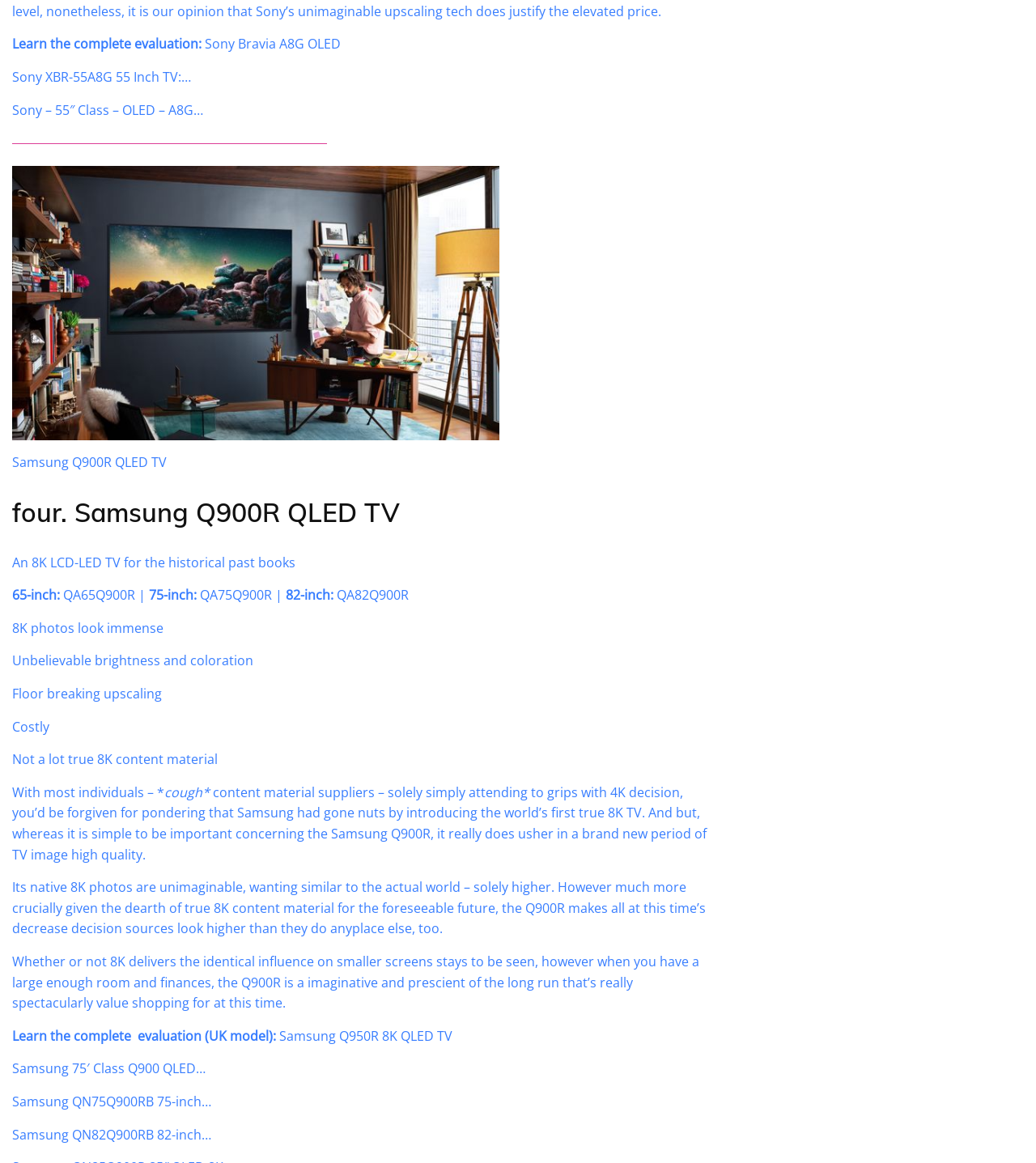Using the provided description Post Game Thoughts, find the bounding box coordinates for the UI element. Provide the coordinates in (top-left x, top-left y, bottom-right x, bottom-right y) format, ensuring all values are between 0 and 1.

None